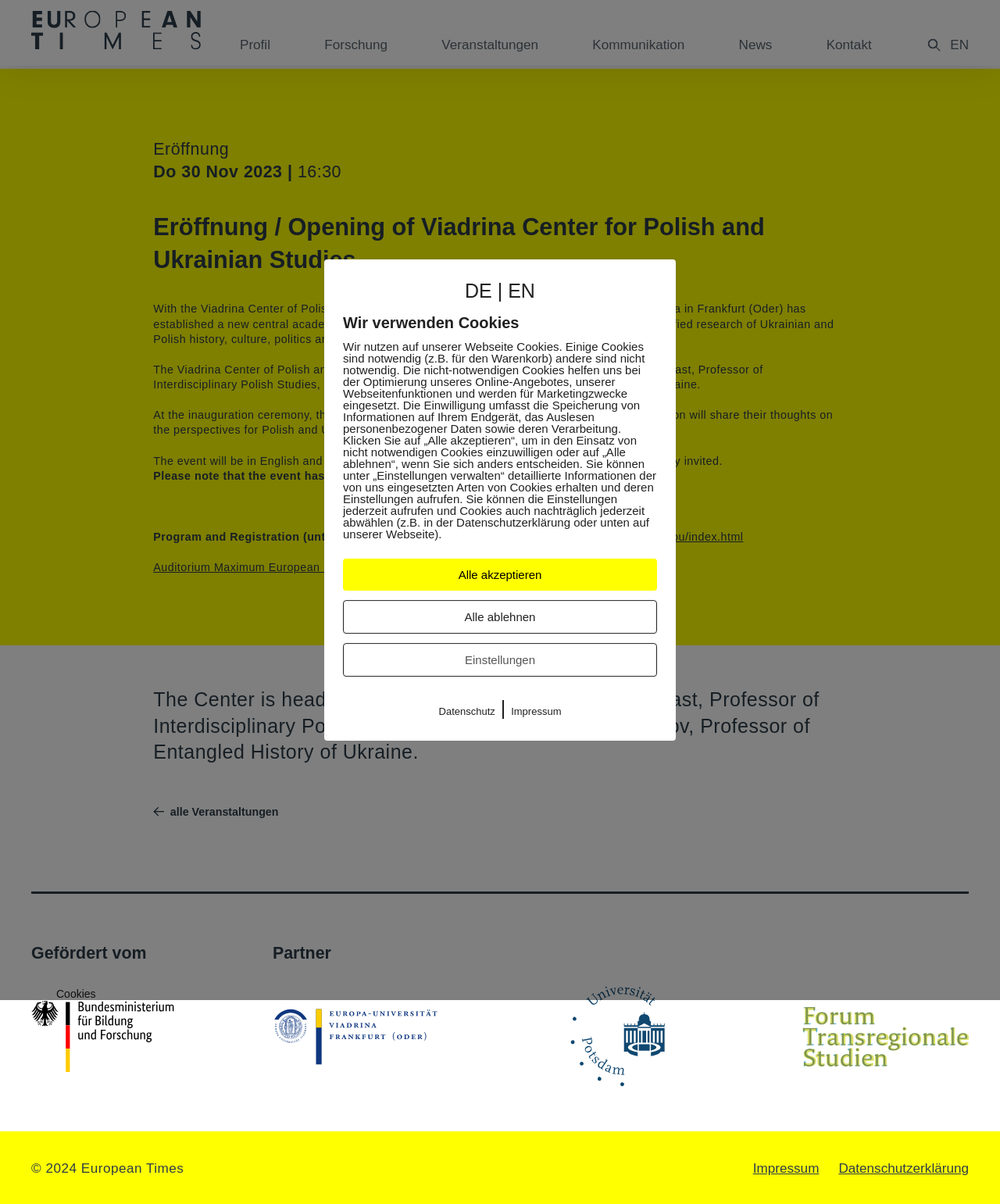Find the bounding box coordinates for the area you need to click to carry out the instruction: "Go to profile page". The coordinates should be four float numbers between 0 and 1, indicated as [left, top, right, bottom].

[0.24, 0.029, 0.27, 0.046]